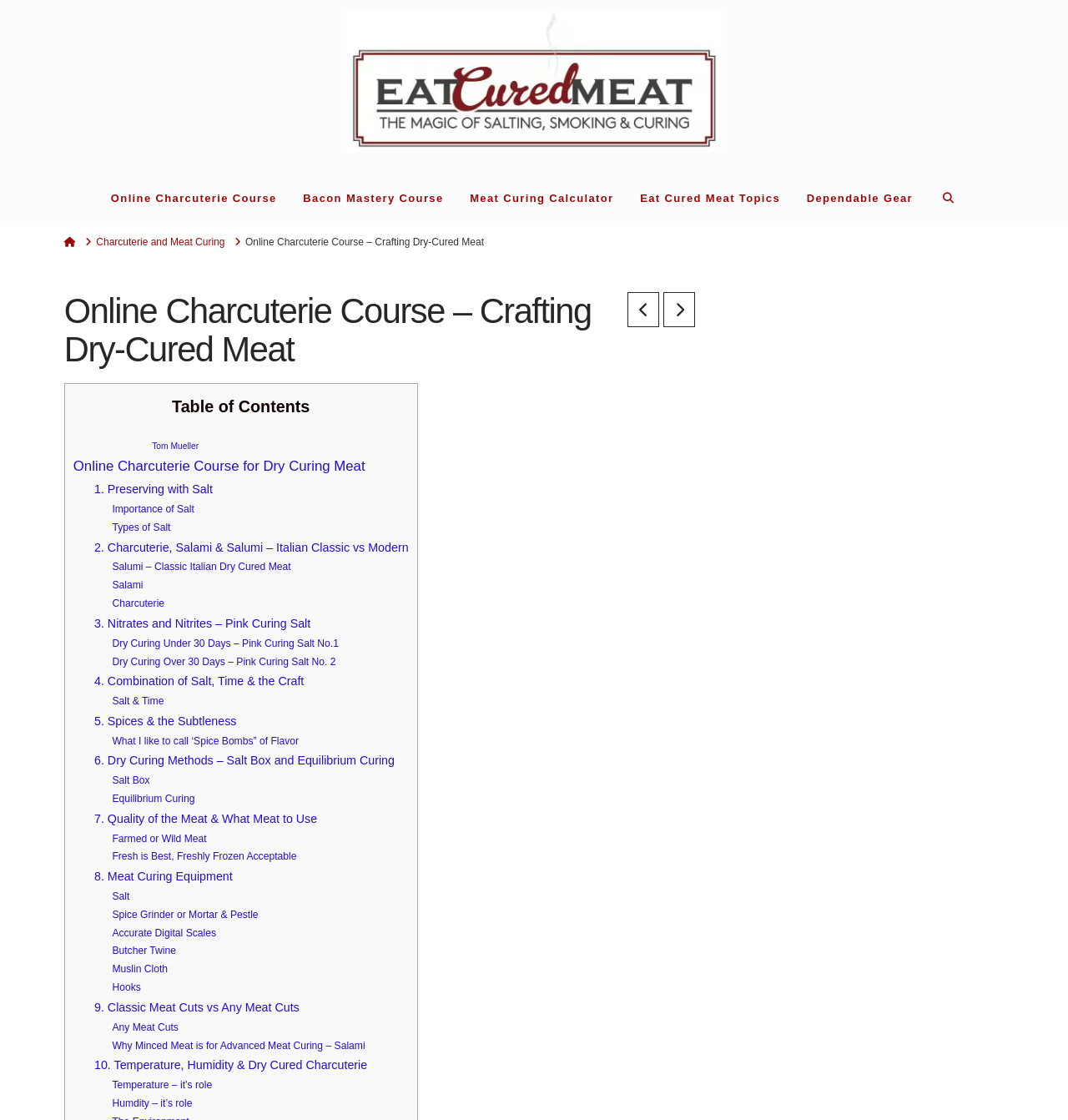Find the bounding box coordinates for the HTML element described as: "Charcuterie and Meat Curing". The coordinates should consist of four float values between 0 and 1, i.e., [left, top, right, bottom].

[0.09, 0.21, 0.21, 0.223]